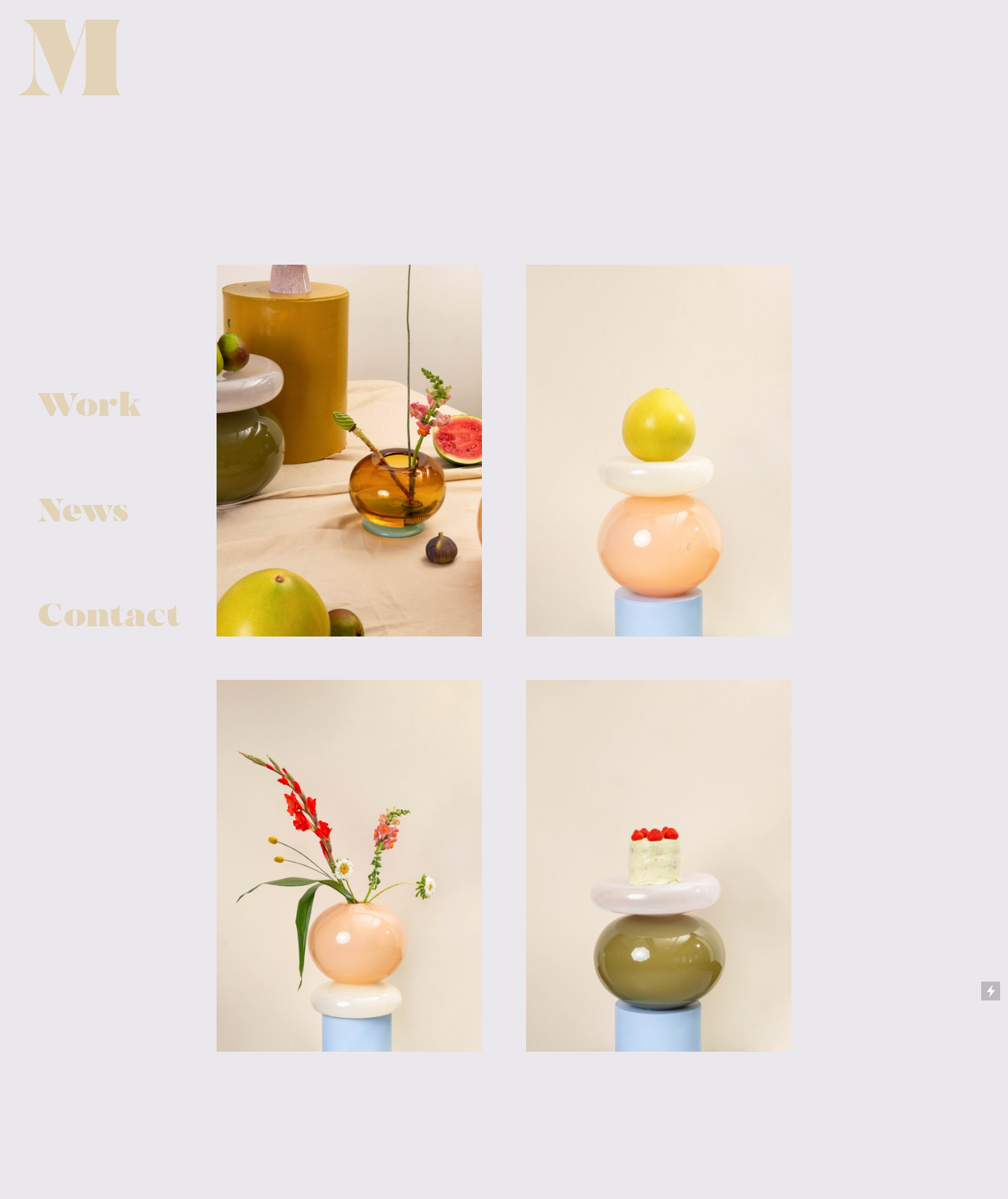How many images are on the webpage?
From the screenshot, provide a brief answer in one word or phrase.

4